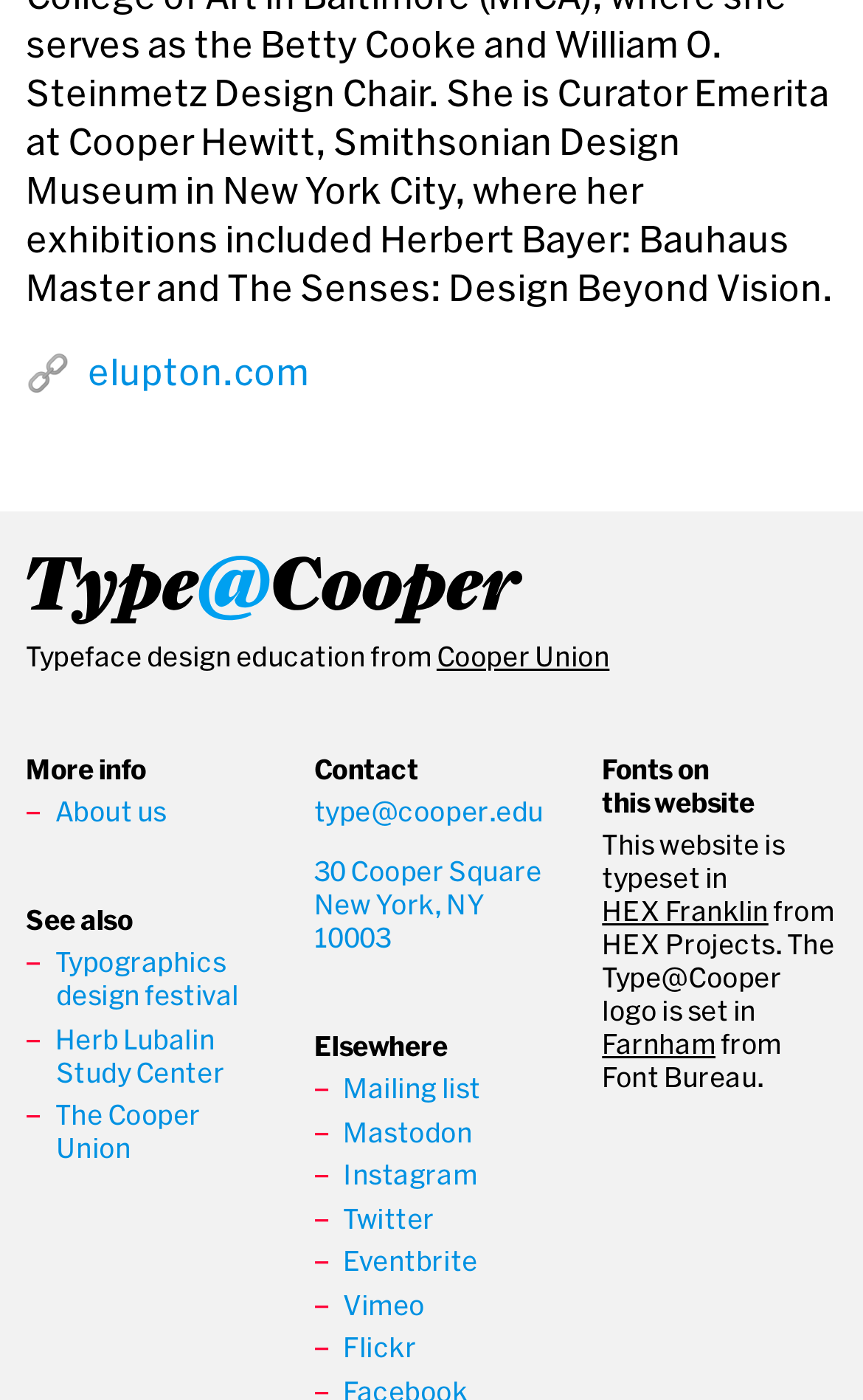Please determine the bounding box coordinates of the area that needs to be clicked to complete this task: 'Visit elupton.com'. The coordinates must be four float numbers between 0 and 1, formatted as [left, top, right, bottom].

[0.102, 0.251, 0.358, 0.28]